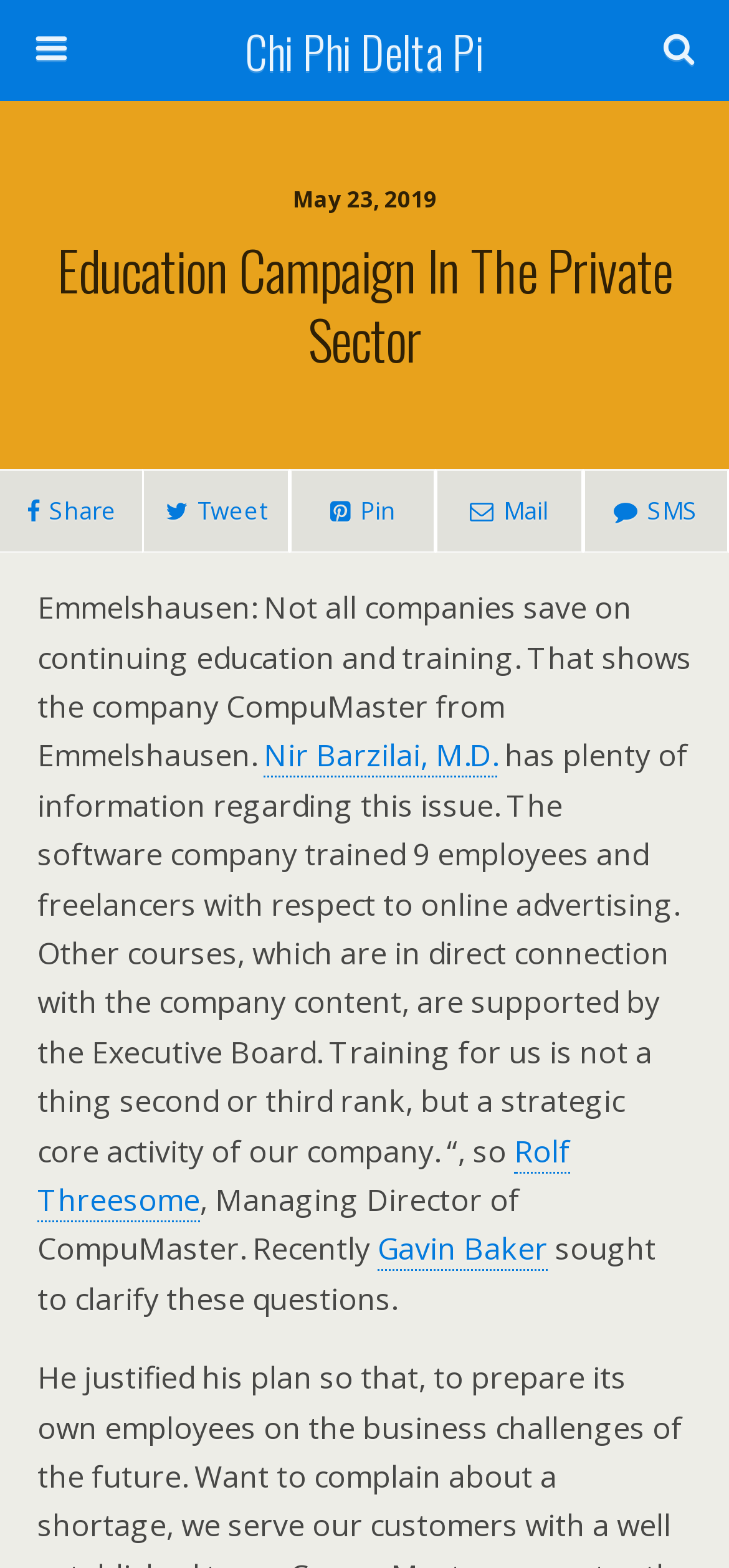Who is the Managing Director of CompuMaster?
Using the image as a reference, answer the question in detail.

I found the name of the Managing Director of CompuMaster by looking at the link element with the content 'Rolf Threesome' which is located in the middle of the webpage.